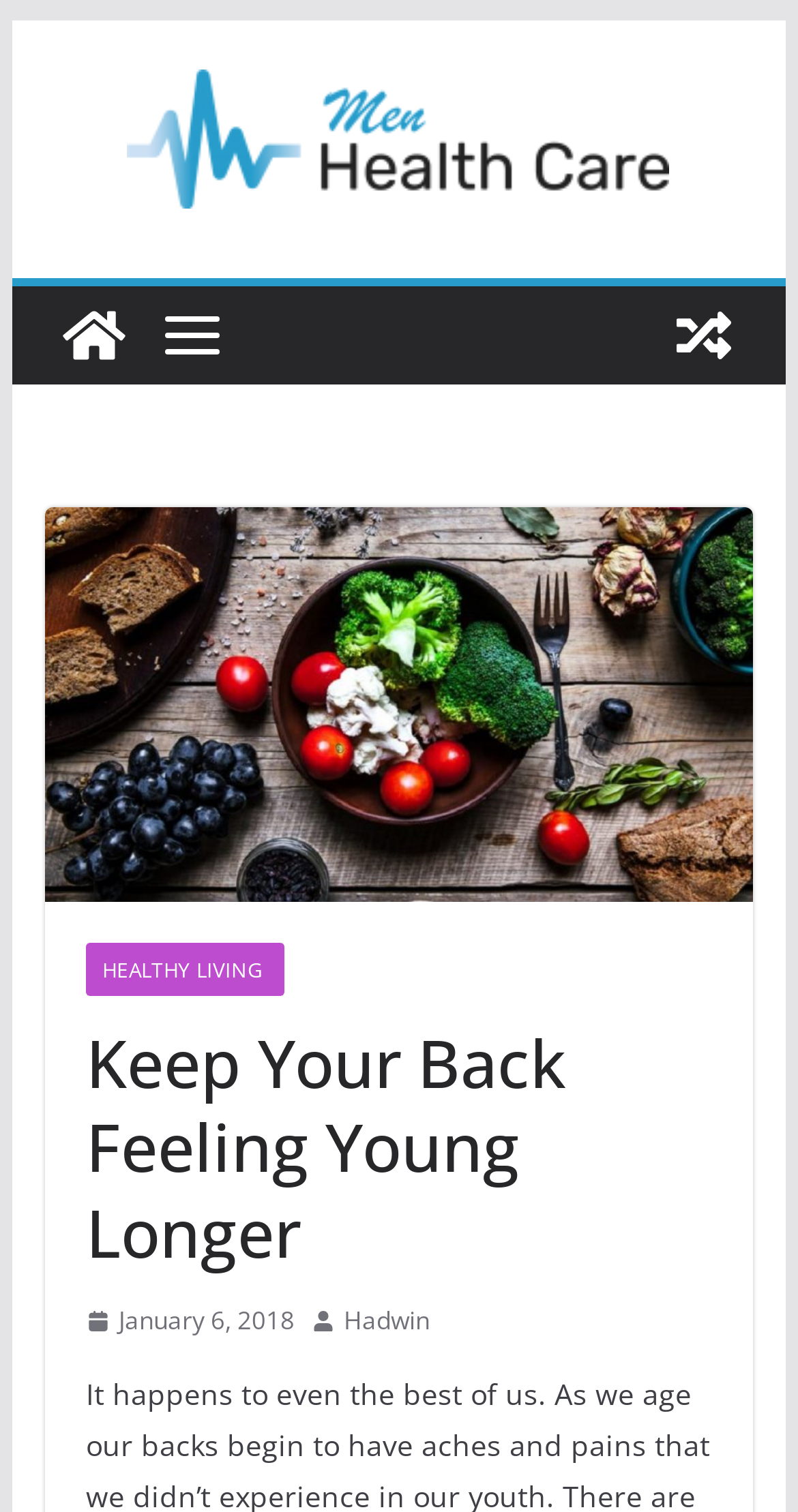What is the category of the article?
Give a thorough and detailed response to the question.

I inferred the category of the article by considering the link element with the text 'HEALTHY LIVING' which suggests that the article belongs to this category.